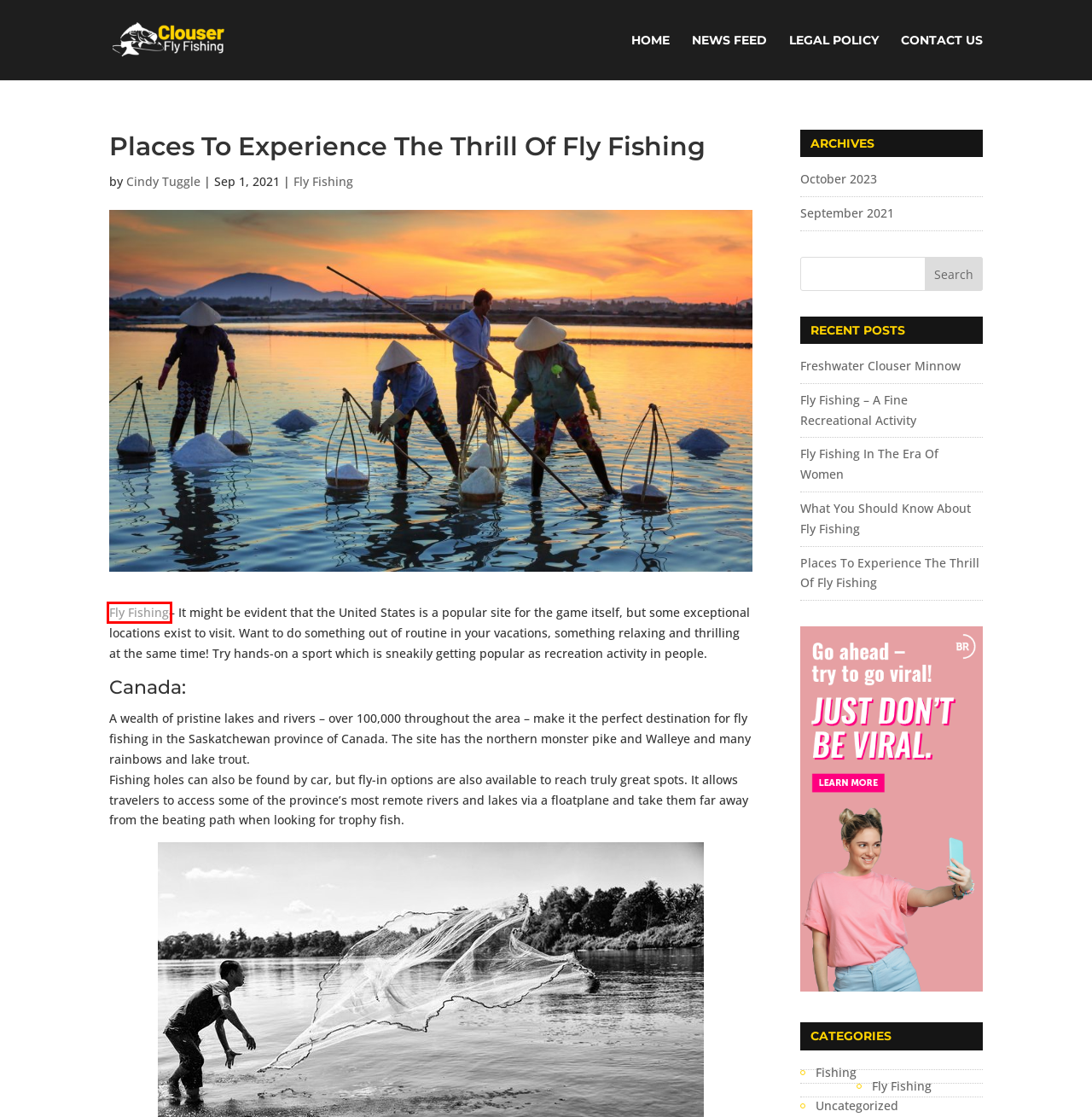You are presented with a screenshot of a webpage containing a red bounding box around an element. Determine which webpage description best describes the new webpage after clicking on the highlighted element. Here are the candidates:
A. Fly Fishing – A Fine Recreational Activity - Clouser Fly Fishing
B. Fly Fishing - Clouser Fly Fishing
C. September, 2021 - Clouser Fly Fishing
D. Freshwater Clouser Minnow - Clouser Fly Fishing
E. Cindy Tuggle - Clouser Fly Fishing
F. October, 2023 - Clouser Fly Fishing
G. 'Mortimer & Whitehouse: Gone Fishing' is the ultimate comfort watch | Mashable
H. Clouser Fly Fishing - A Day Without Fishing Is Like A Day Without Sunshine.

G